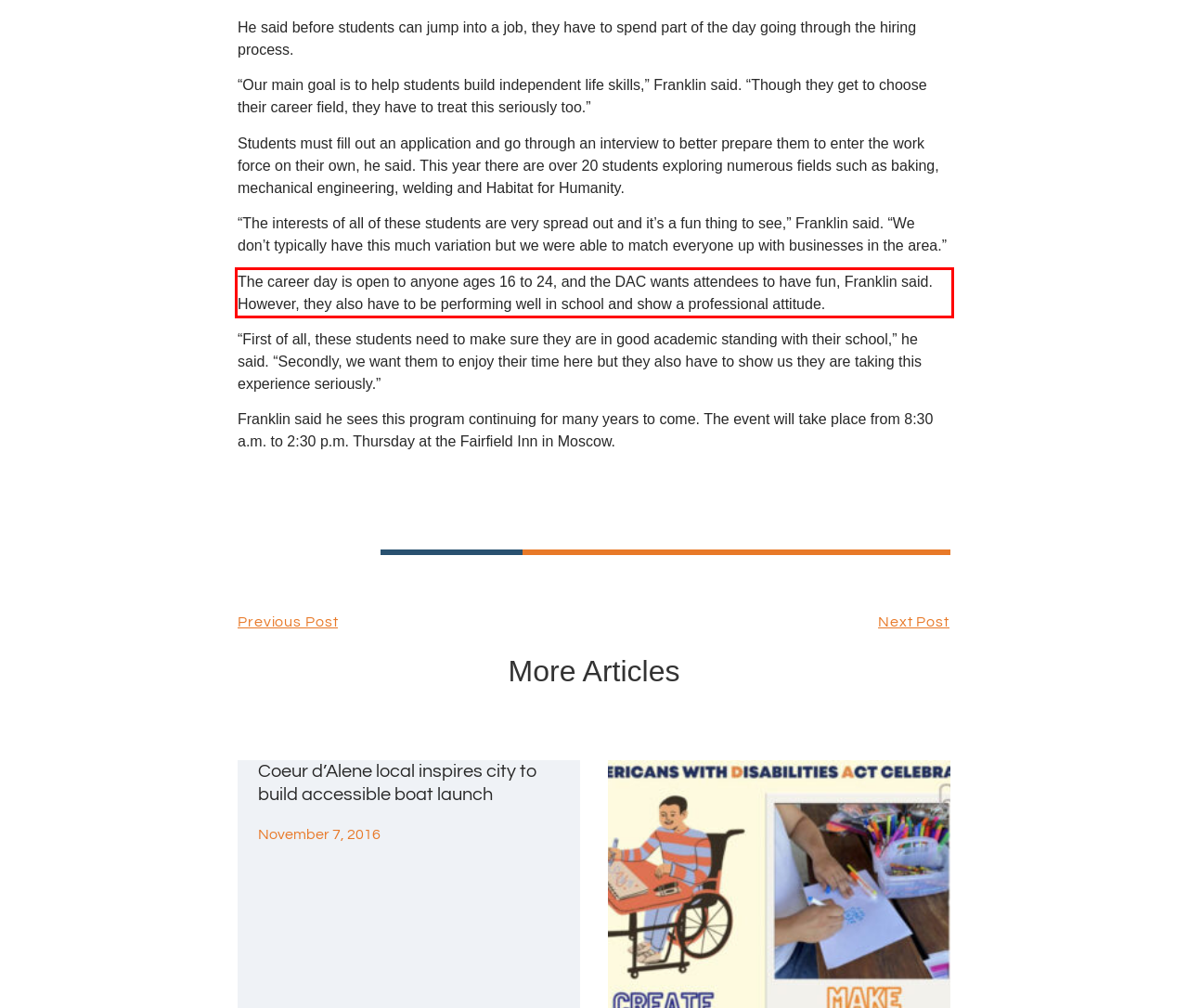You are given a screenshot showing a webpage with a red bounding box. Perform OCR to capture the text within the red bounding box.

The career day is open to anyone ages 16 to 24, and the DAC wants attendees to have fun, Franklin said. However, they also have to be performing well in school and show a professional attitude.